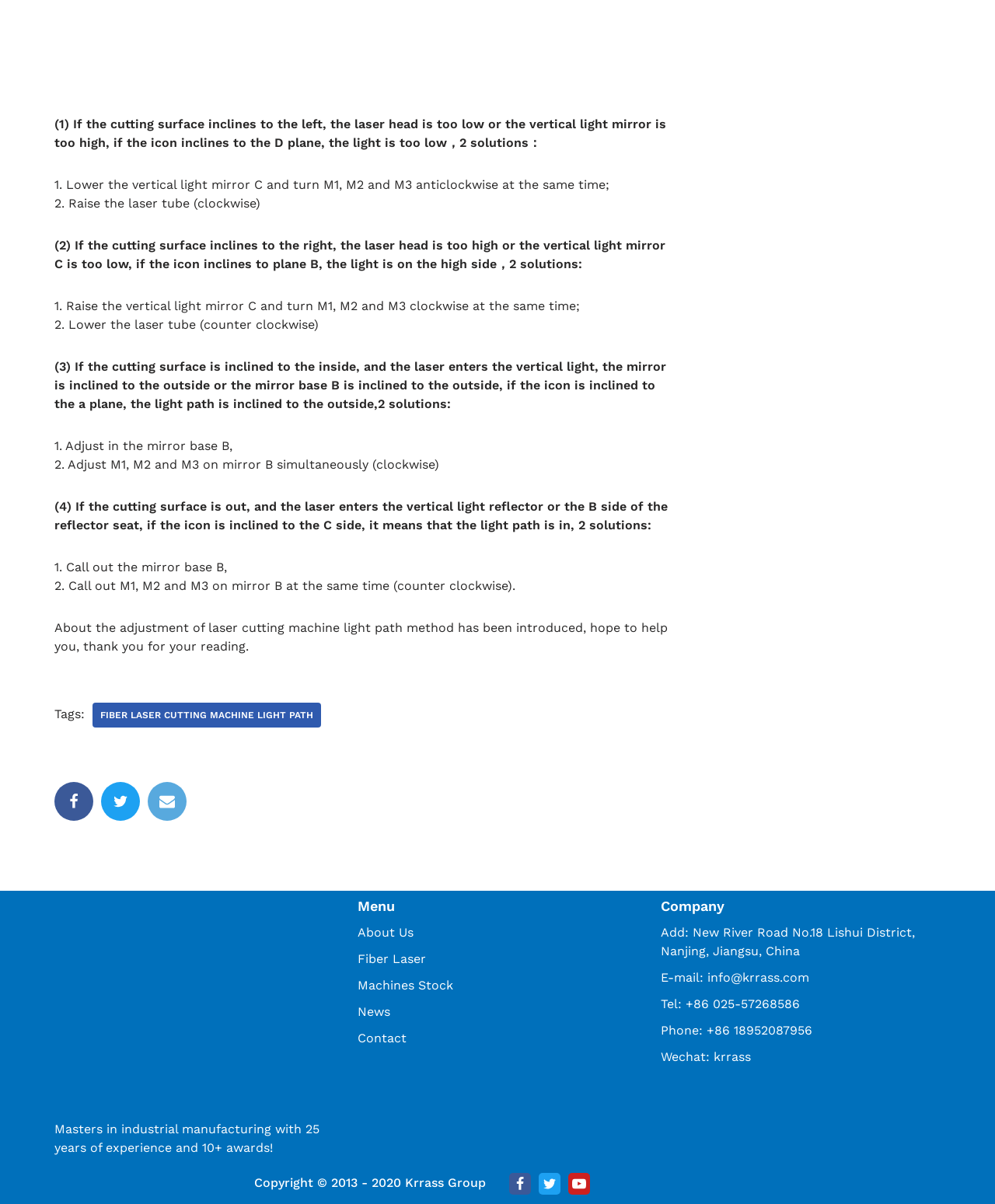What is the topic of the instructions? Analyze the screenshot and reply with just one word or a short phrase.

Laser cutting machine light path